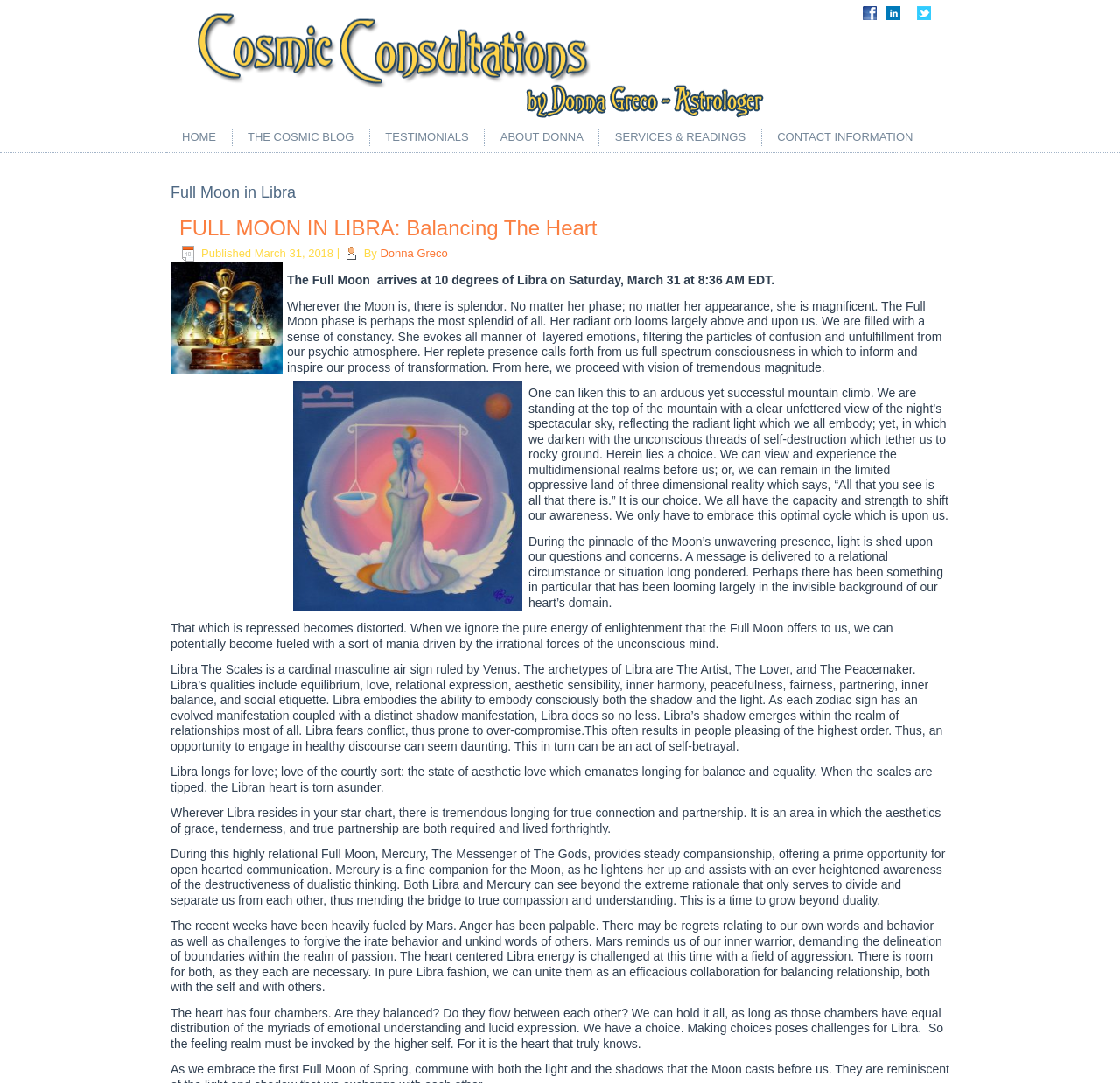Who is the author of the current article?
Based on the visual details in the image, please answer the question thoroughly.

I found the author's name by looking at the link element with text 'Donna Greco' which is located near the published date and time of the article.